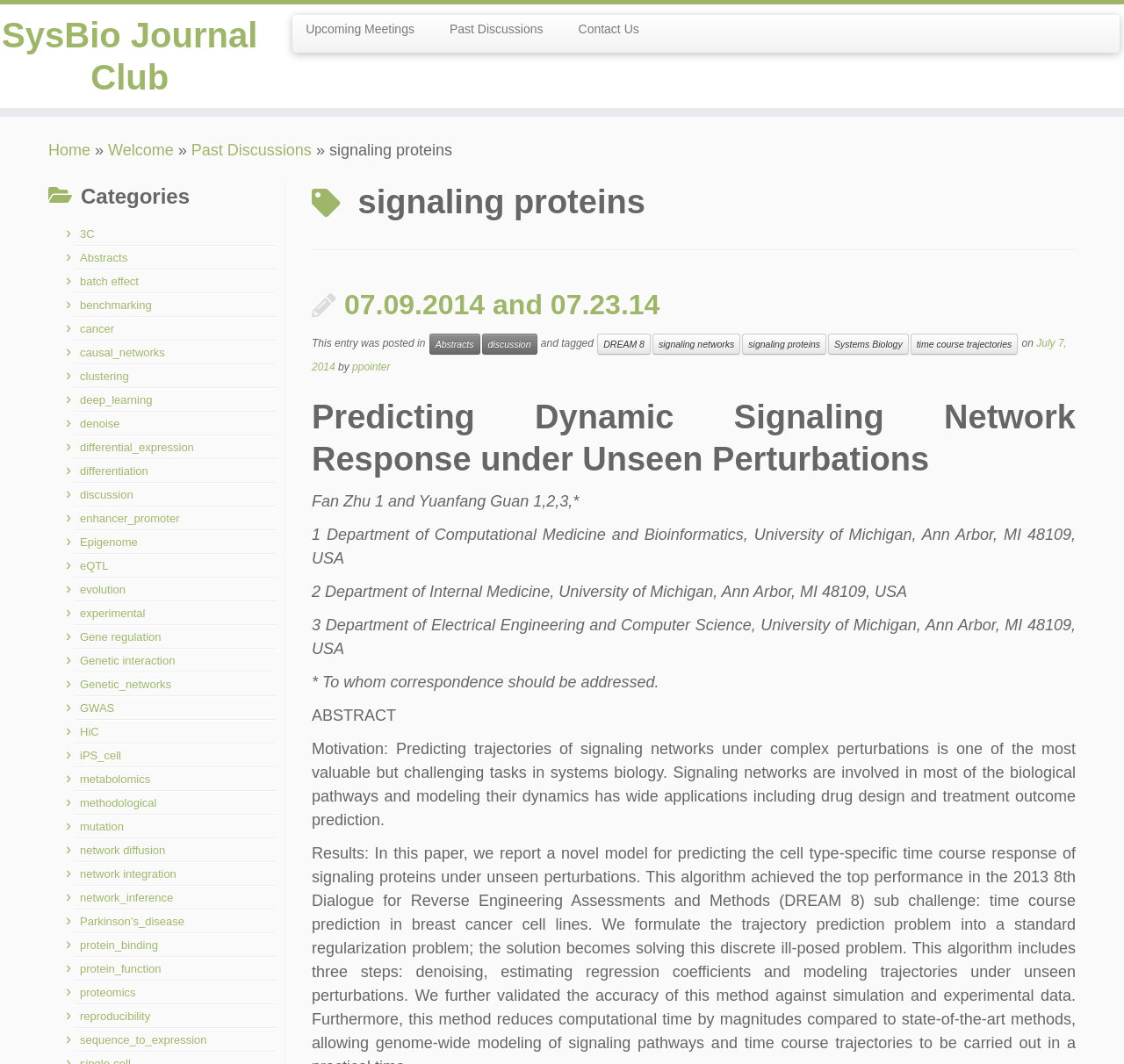Please determine the main heading text of this webpage.

SysBio Journal Club